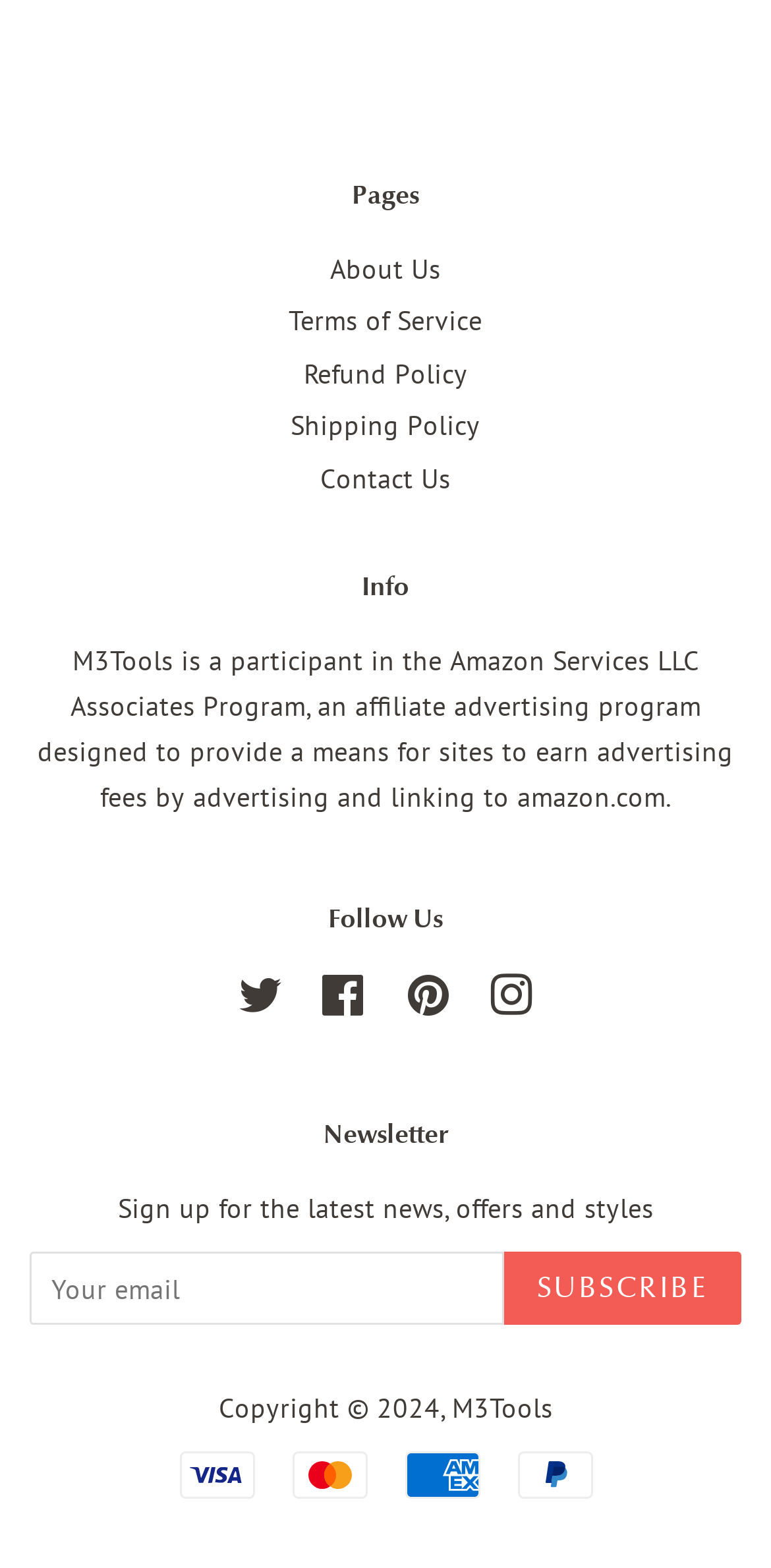Specify the bounding box coordinates of the element's area that should be clicked to execute the given instruction: "Follow on Twitter". The coordinates should be four float numbers between 0 and 1, i.e., [left, top, right, bottom].

[0.309, 0.628, 0.365, 0.651]